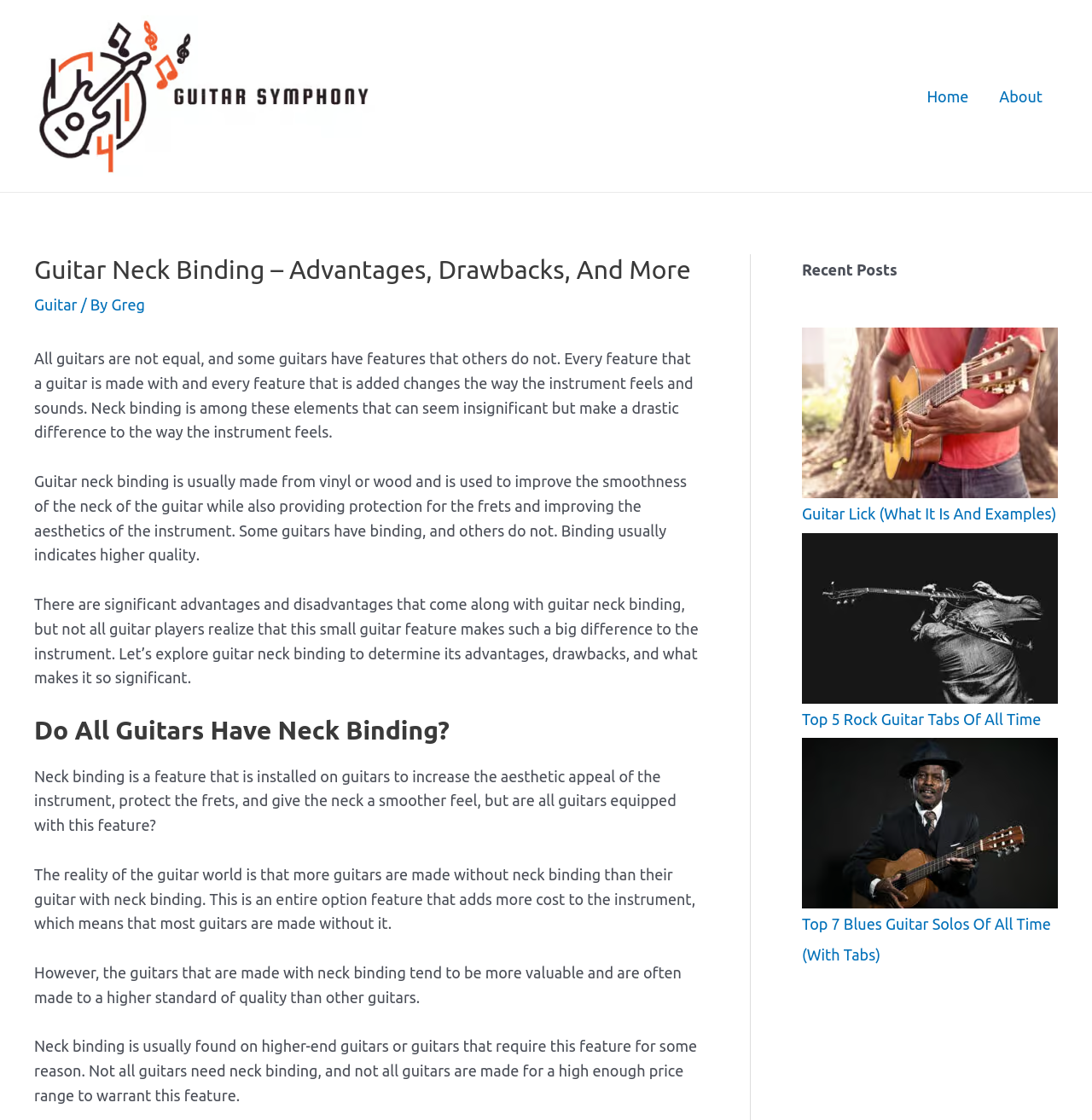Determine the bounding box coordinates of the clickable region to carry out the instruction: "Click on the 'Top 5 Rock Guitar Tabs Of All Time' link".

[0.734, 0.476, 0.969, 0.628]